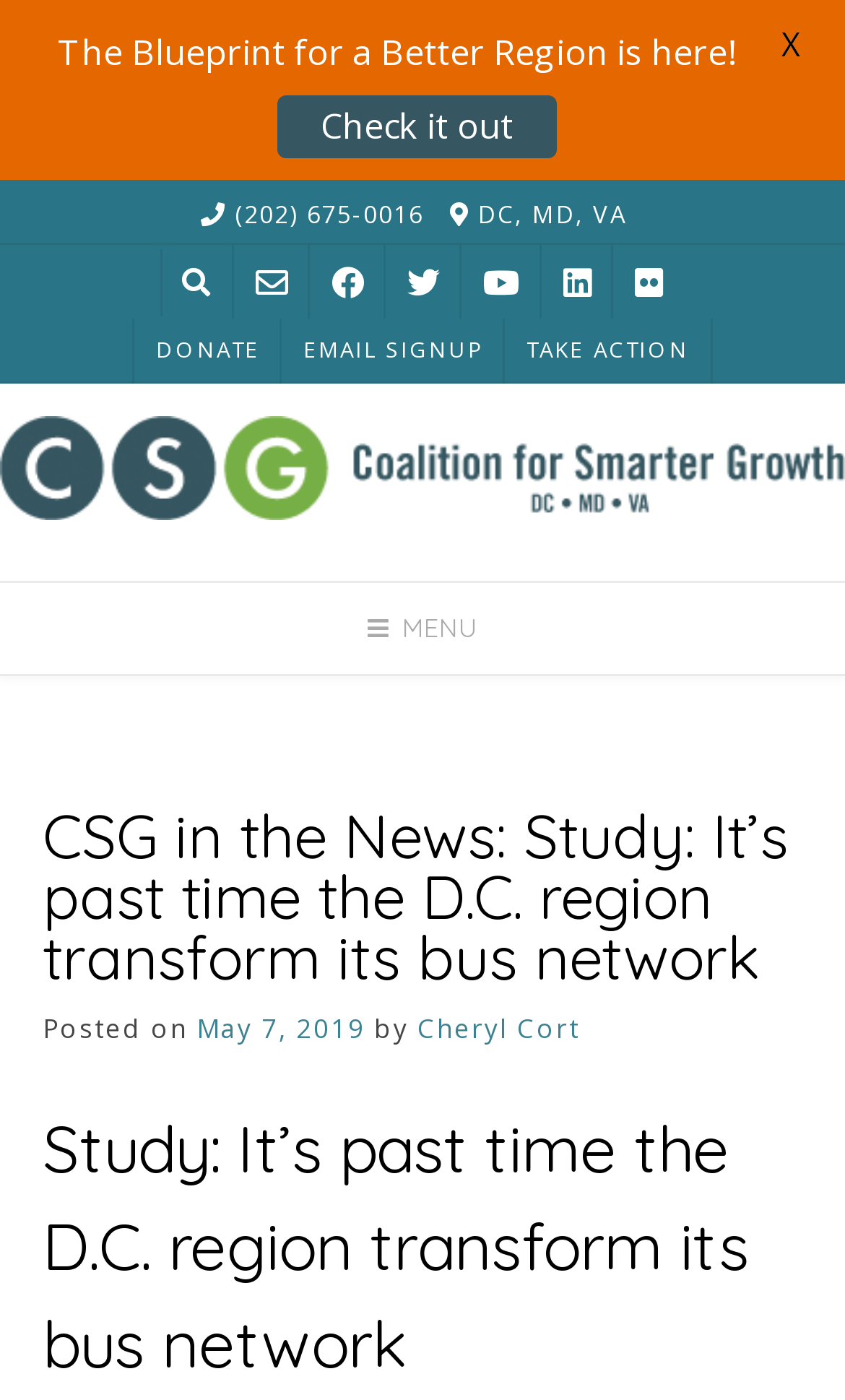What is the phone number on the top?
From the details in the image, provide a complete and detailed answer to the question.

I found the phone number on the top of the webpage, which is (202) 675-0016, located in the static text element with bounding box coordinates [0.268, 0.141, 0.501, 0.164].